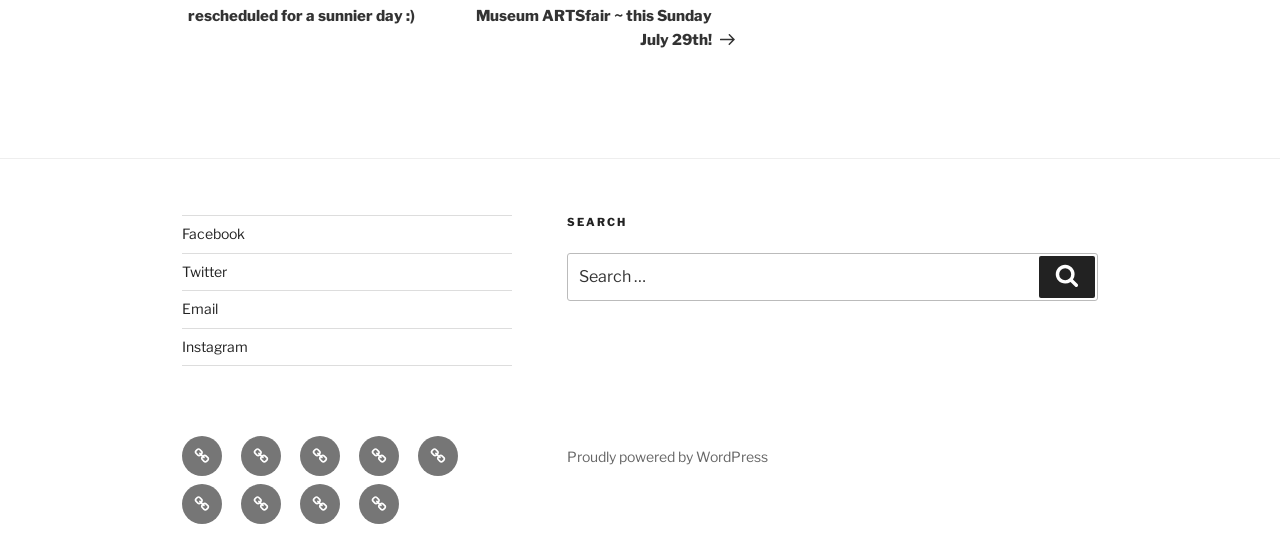Please determine the bounding box coordinates of the clickable area required to carry out the following instruction: "Send an email". The coordinates must be four float numbers between 0 and 1, represented as [left, top, right, bottom].

[0.142, 0.543, 0.17, 0.574]